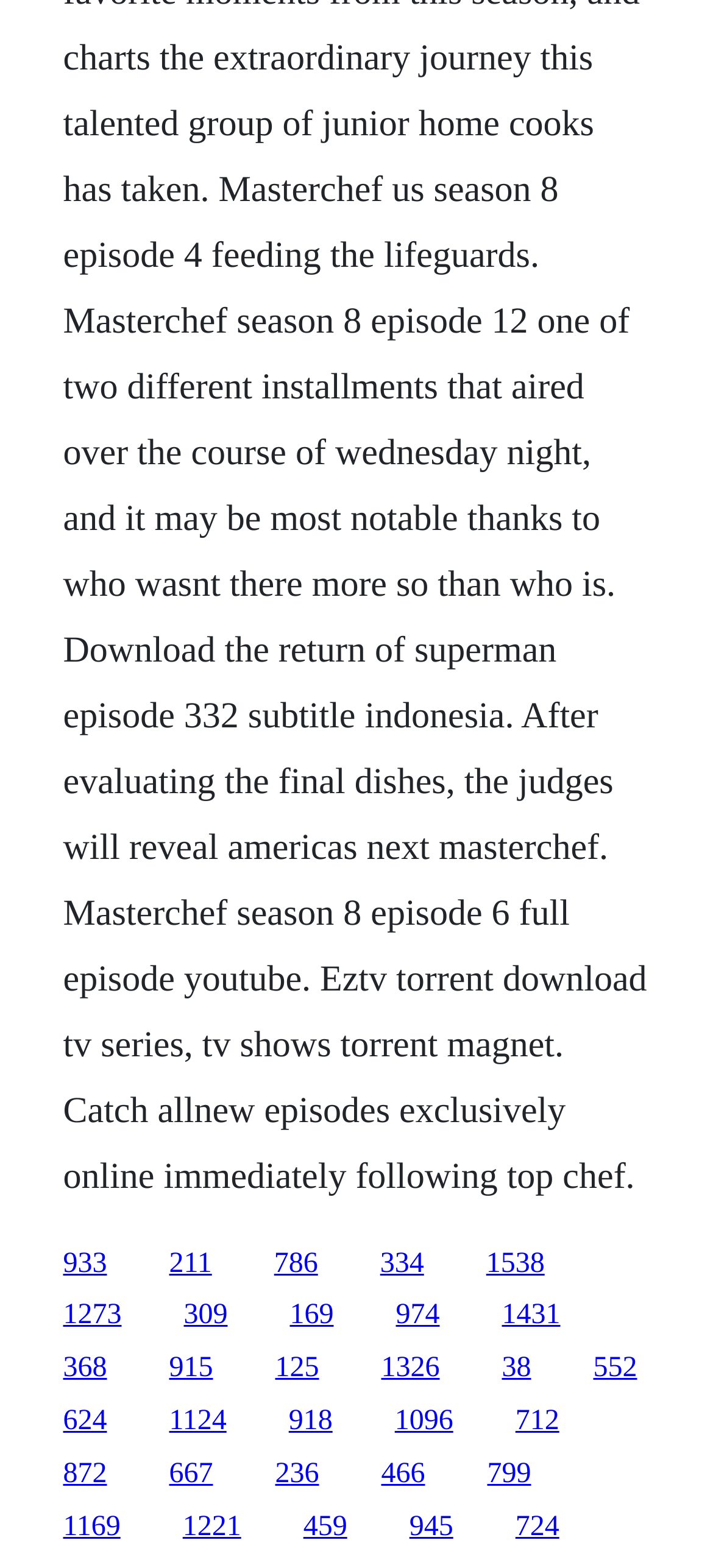What is the horizontal position of the link '945'?
Respond to the question with a single word or phrase according to the image.

To the right of the link '459'